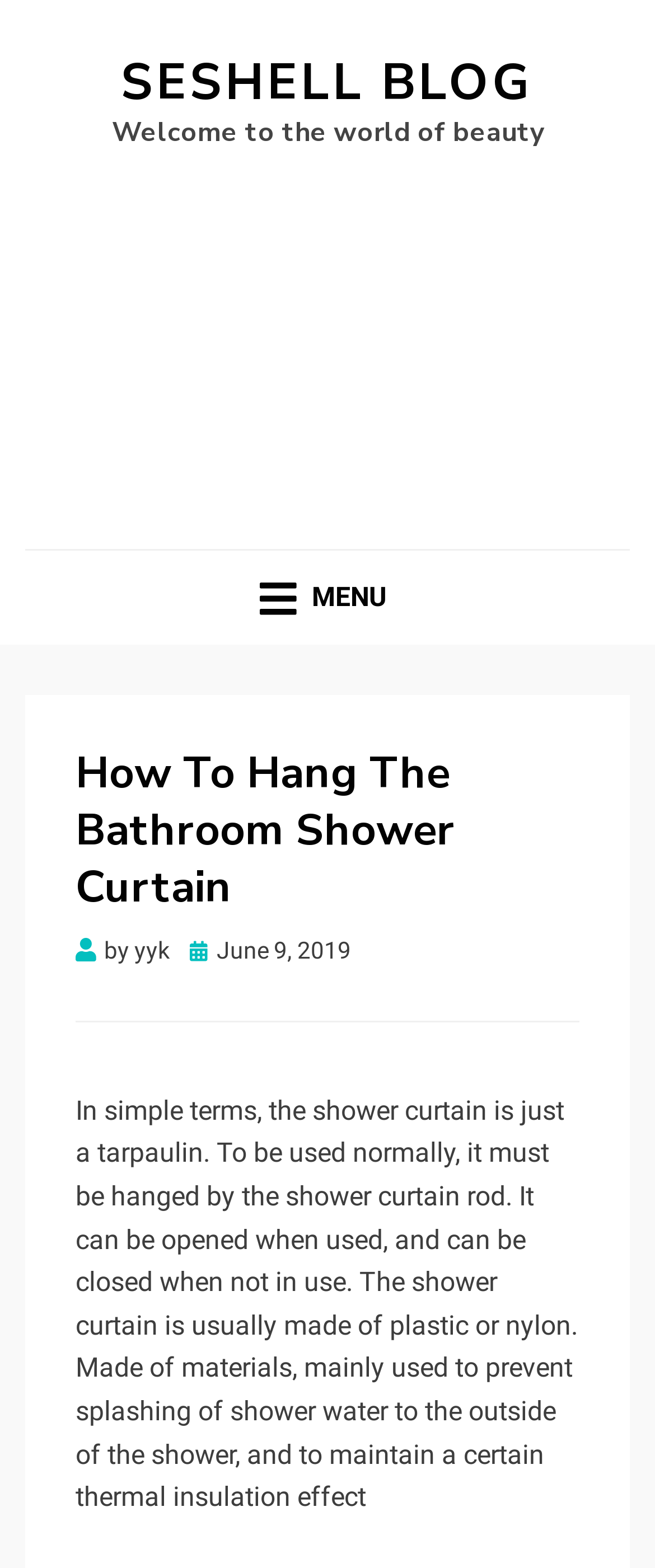Given the element description aria-label="Advertisement" name="aswift_5" title="Advertisement", identify the bounding box coordinates for the UI element on the webpage screenshot. The format should be (top-left x, top-left y, bottom-right x, bottom-right y), with values between 0 and 1.

[0.0, 0.139, 1.0, 0.339]